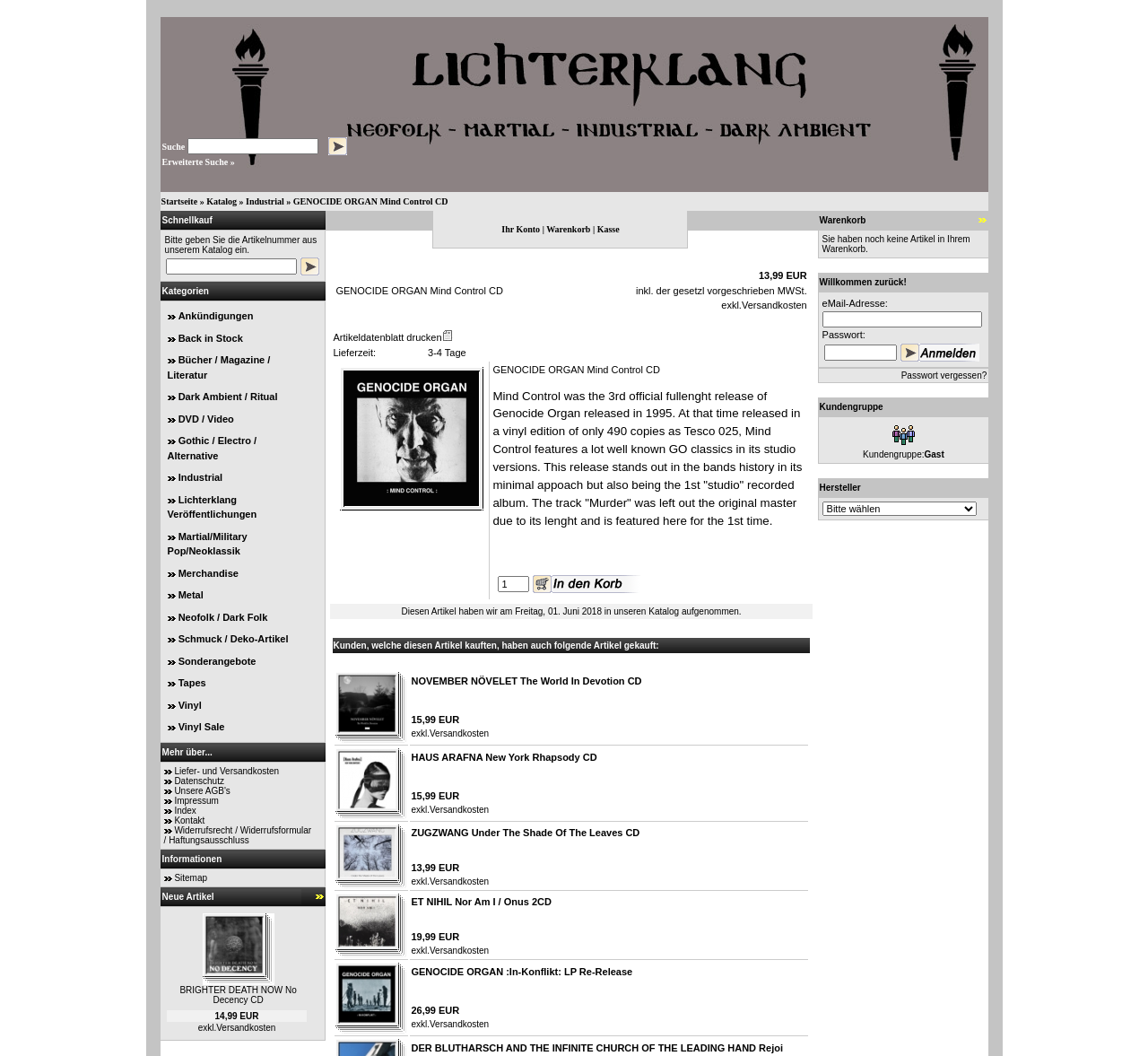Pinpoint the bounding box coordinates of the clickable element needed to complete the instruction: "Click the 'Manage privacy settings' button". The coordinates should be provided as four float numbers between 0 and 1: [left, top, right, bottom].

None